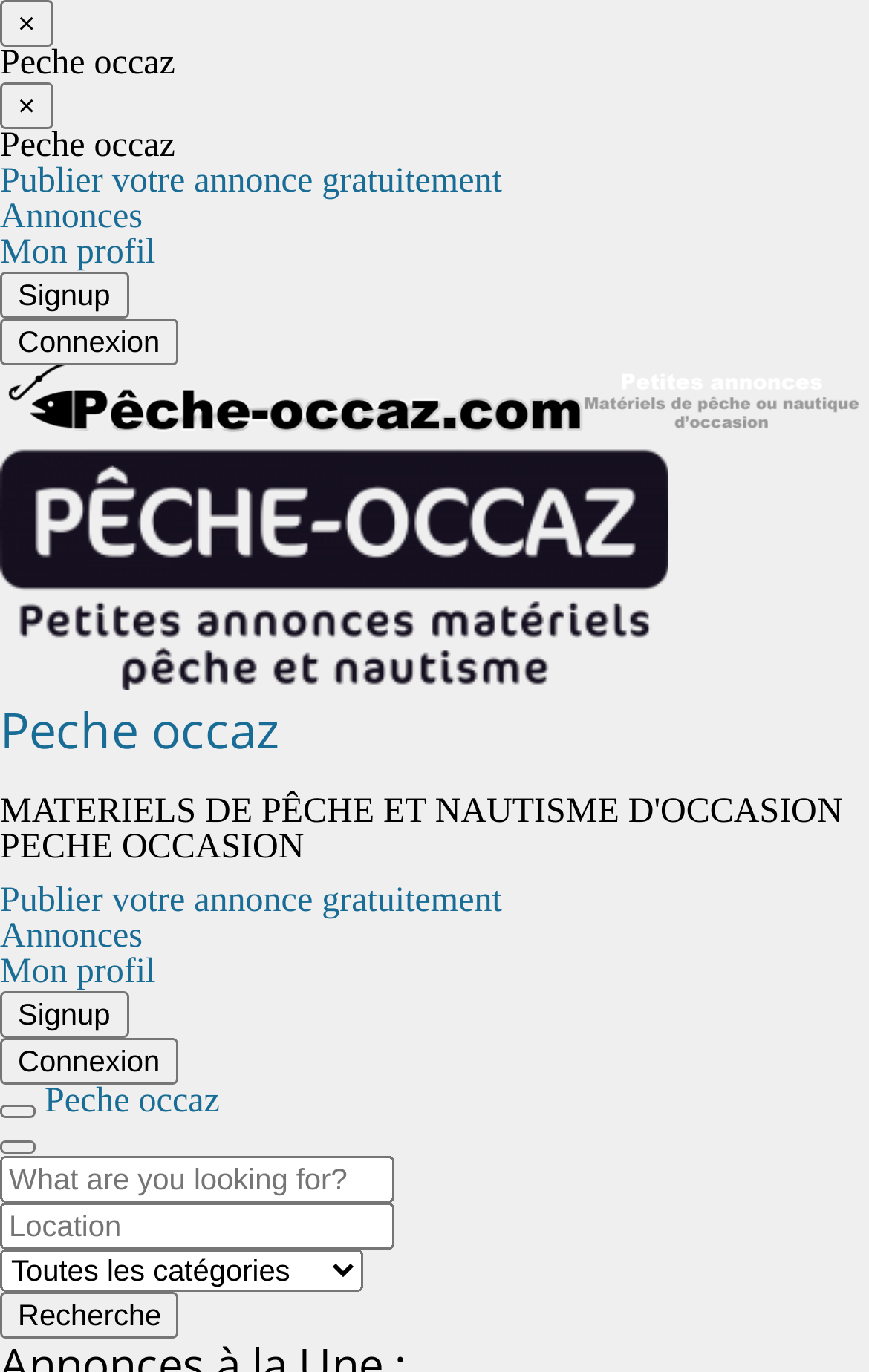Can you pinpoint the bounding box coordinates for the clickable element required for this instruction: "Go to Peche occaz"? The coordinates should be four float numbers between 0 and 1, i.e., [left, top, right, bottom].

[0.0, 0.506, 0.321, 0.555]